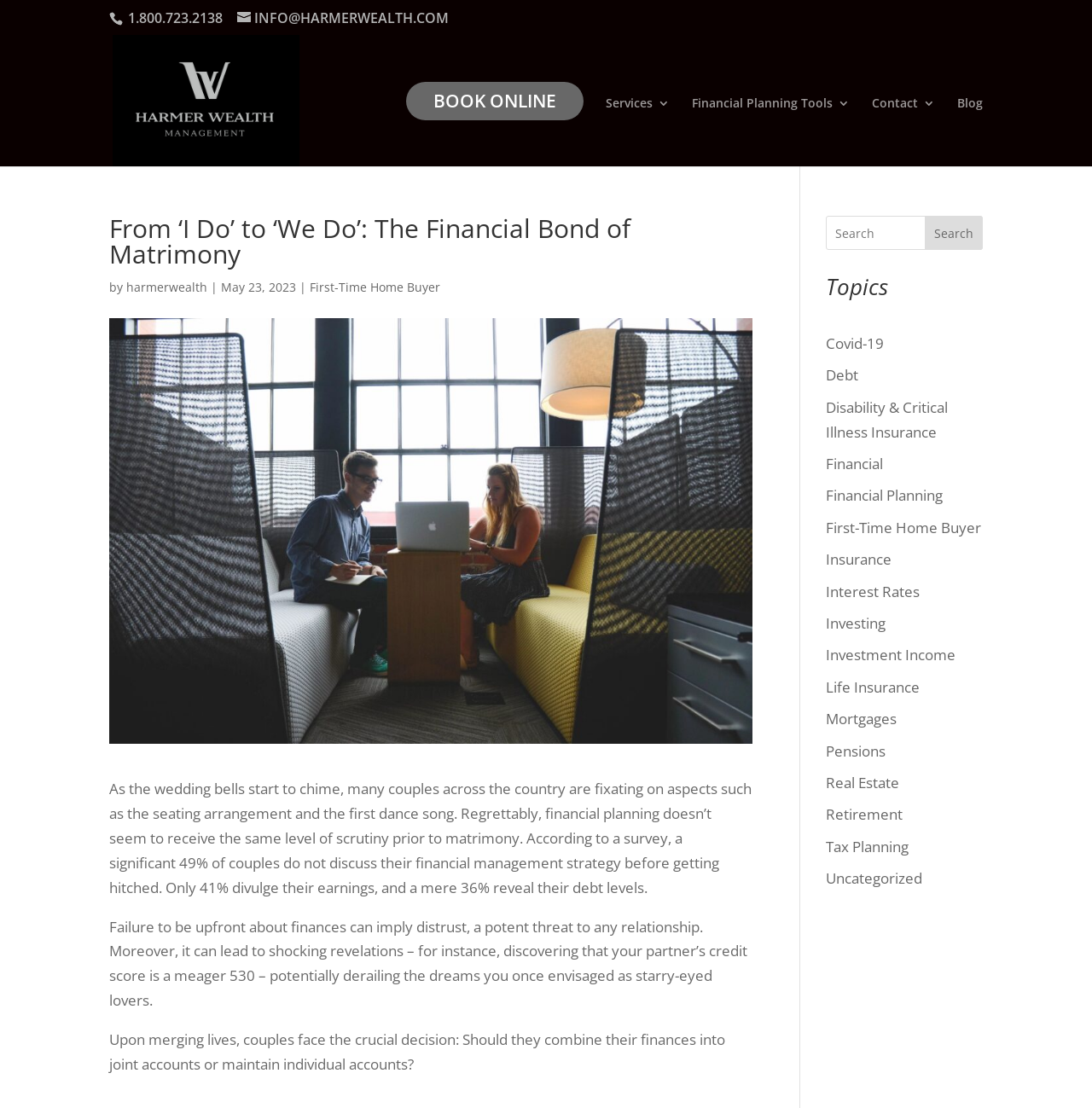Find the bounding box coordinates of the element's region that should be clicked in order to follow the given instruction: "Search for a topic". The coordinates should consist of four float numbers between 0 and 1, i.e., [left, top, right, bottom].

[0.756, 0.195, 0.9, 0.226]